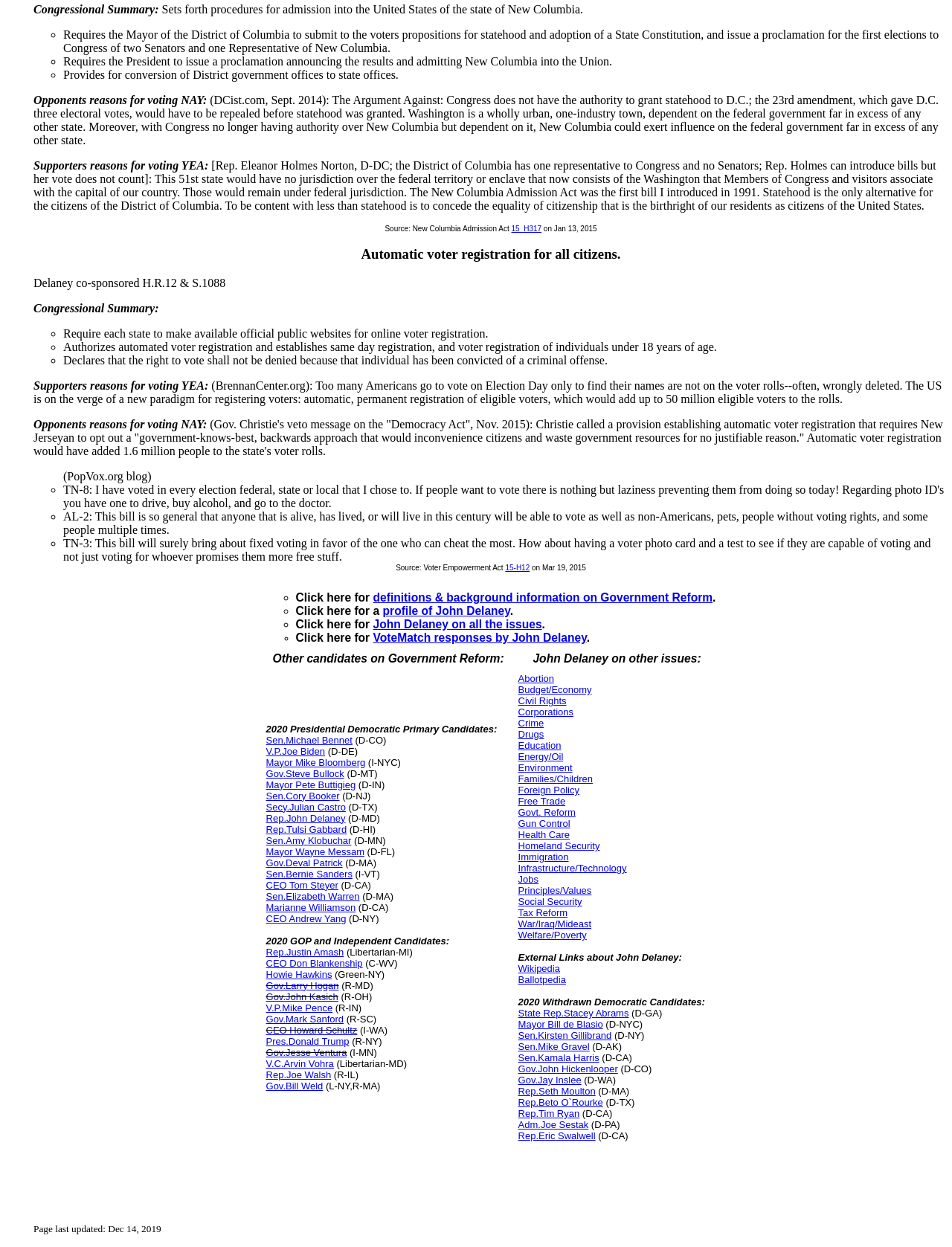Respond with a single word or phrase for the following question: 
How many presidential candidates are listed?

24